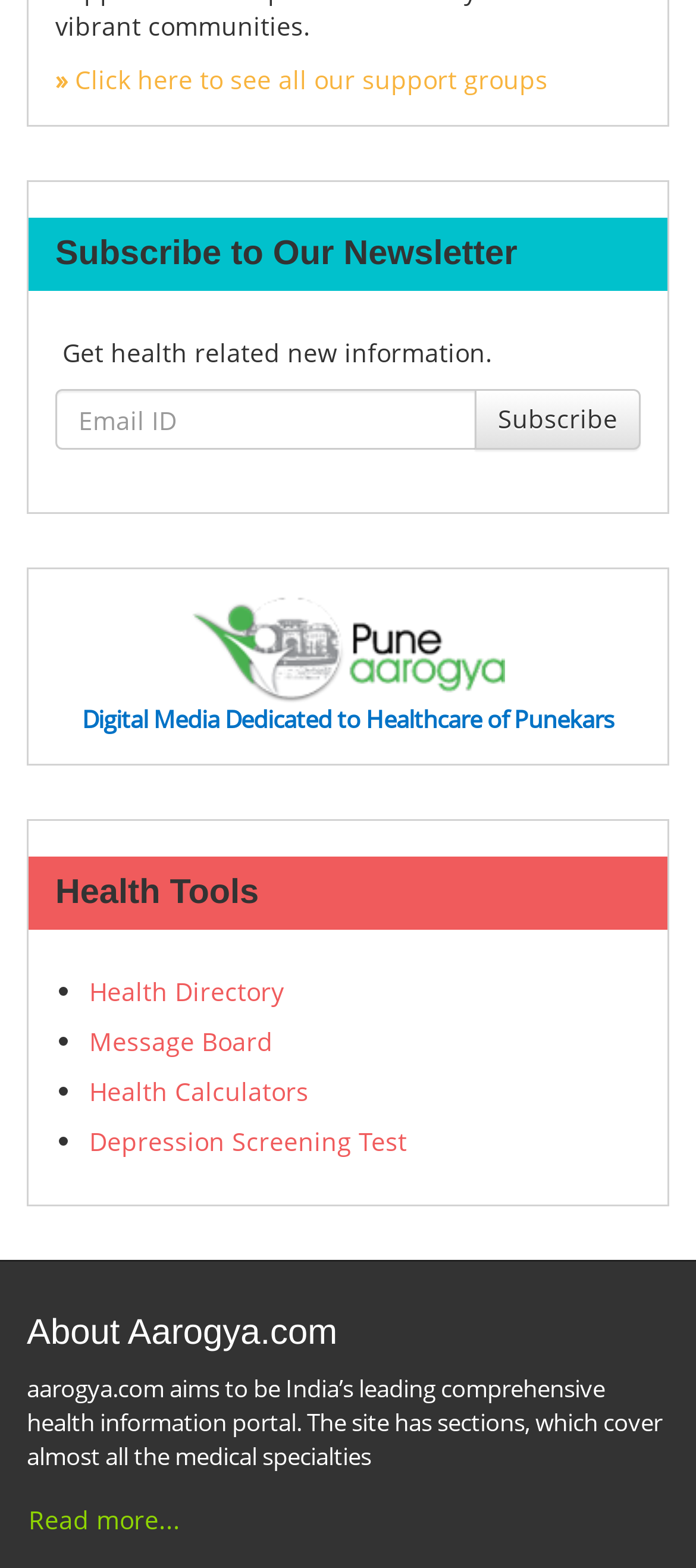Locate the bounding box coordinates of the element to click to perform the following action: 'Go to the Health Directory'. The coordinates should be given as four float values between 0 and 1, in the form of [left, top, right, bottom].

[0.128, 0.622, 0.408, 0.643]